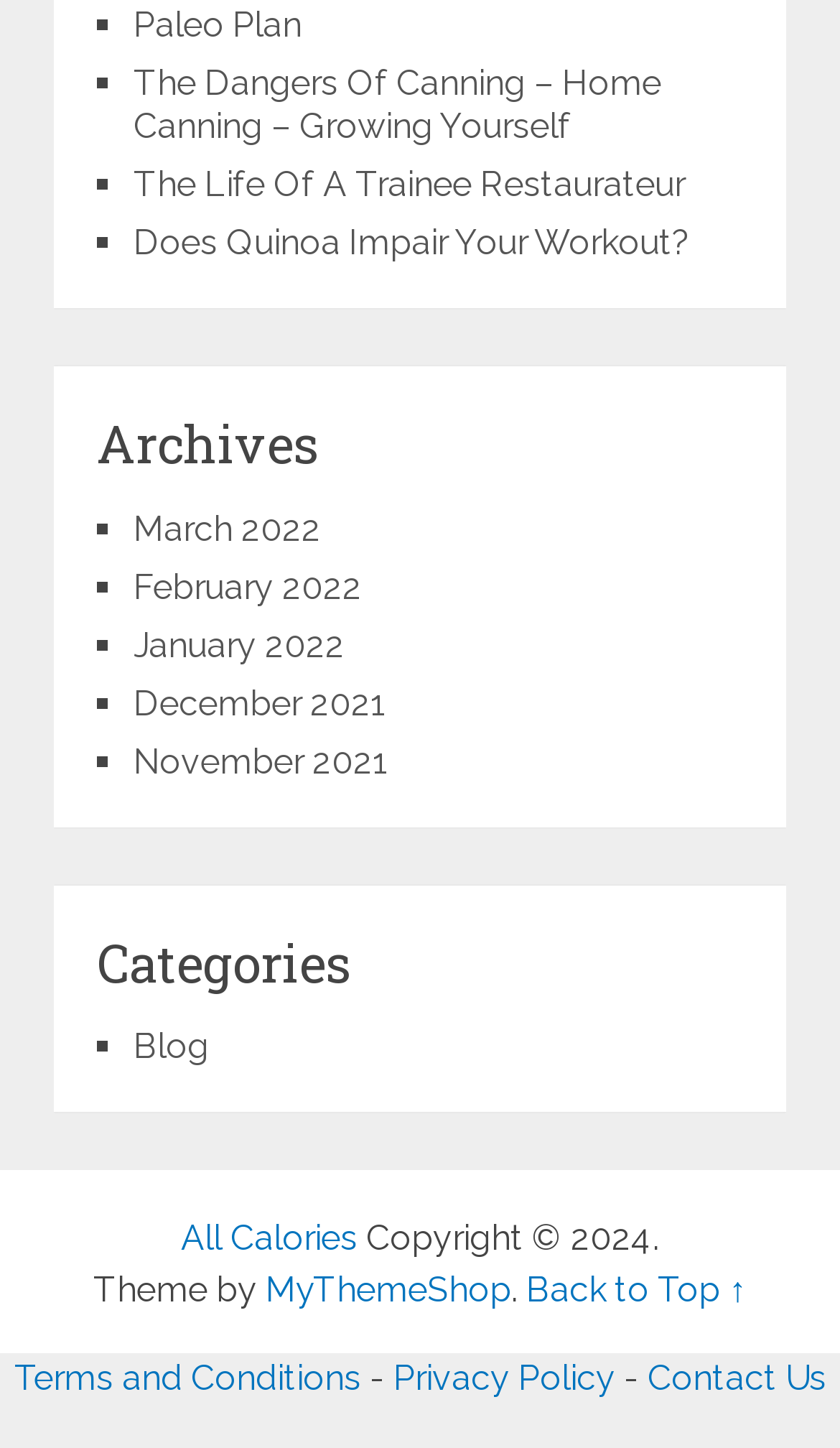Provide a one-word or one-phrase answer to the question:
What is the category of the first link?

Blog